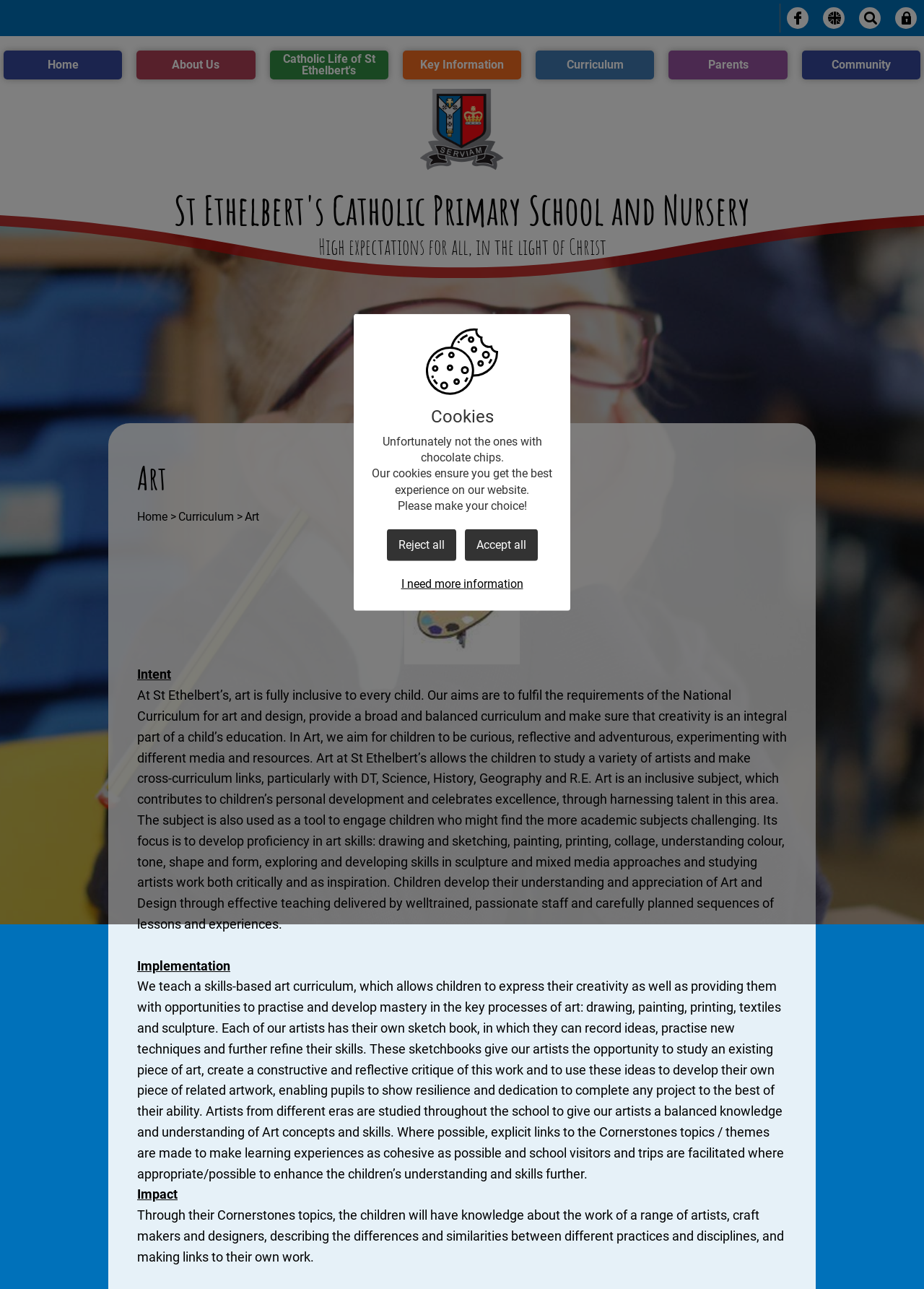Given the webpage screenshot and the description, determine the bounding box coordinates (top-left x, top-left y, bottom-right x, bottom-right y) that define the location of the UI element matching this description: Monroe Township

None